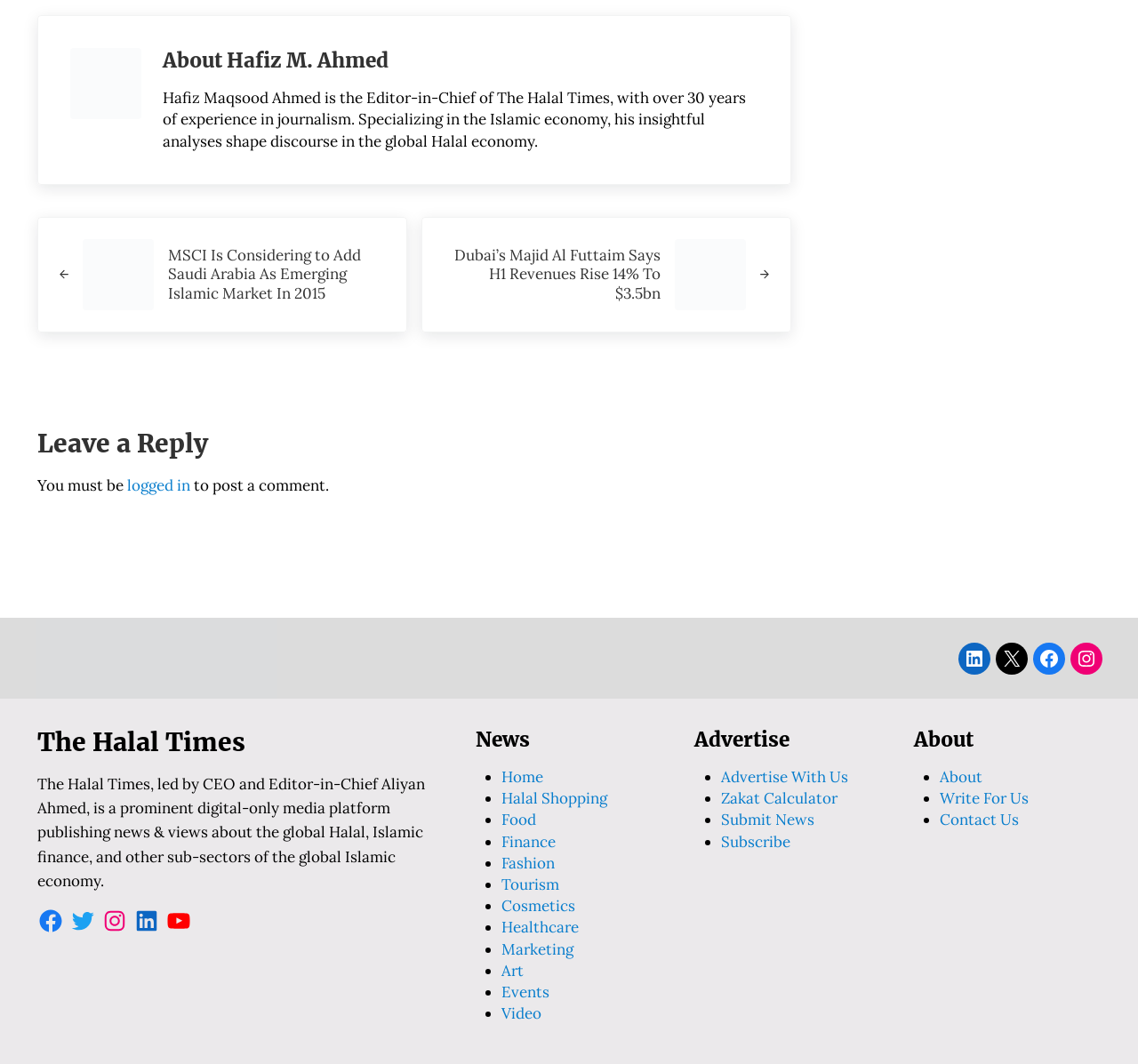Locate the bounding box coordinates of the clickable region necessary to complete the following instruction: "Leave a comment". Provide the coordinates in the format of four float numbers between 0 and 1, i.e., [left, top, right, bottom].

[0.032, 0.403, 0.696, 0.432]